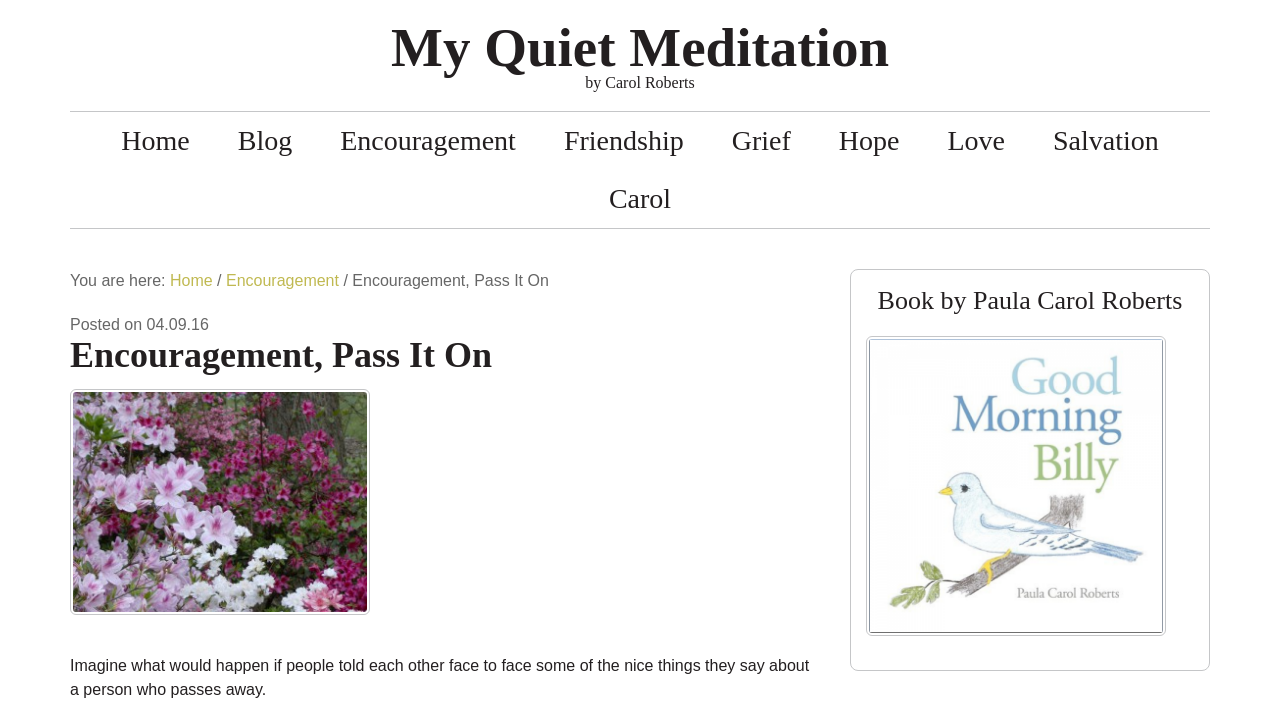Find the bounding box coordinates for the HTML element described as: "Love". The coordinates should consist of four float values between 0 and 1, i.e., [left, top, right, bottom].

[0.721, 0.158, 0.804, 0.24]